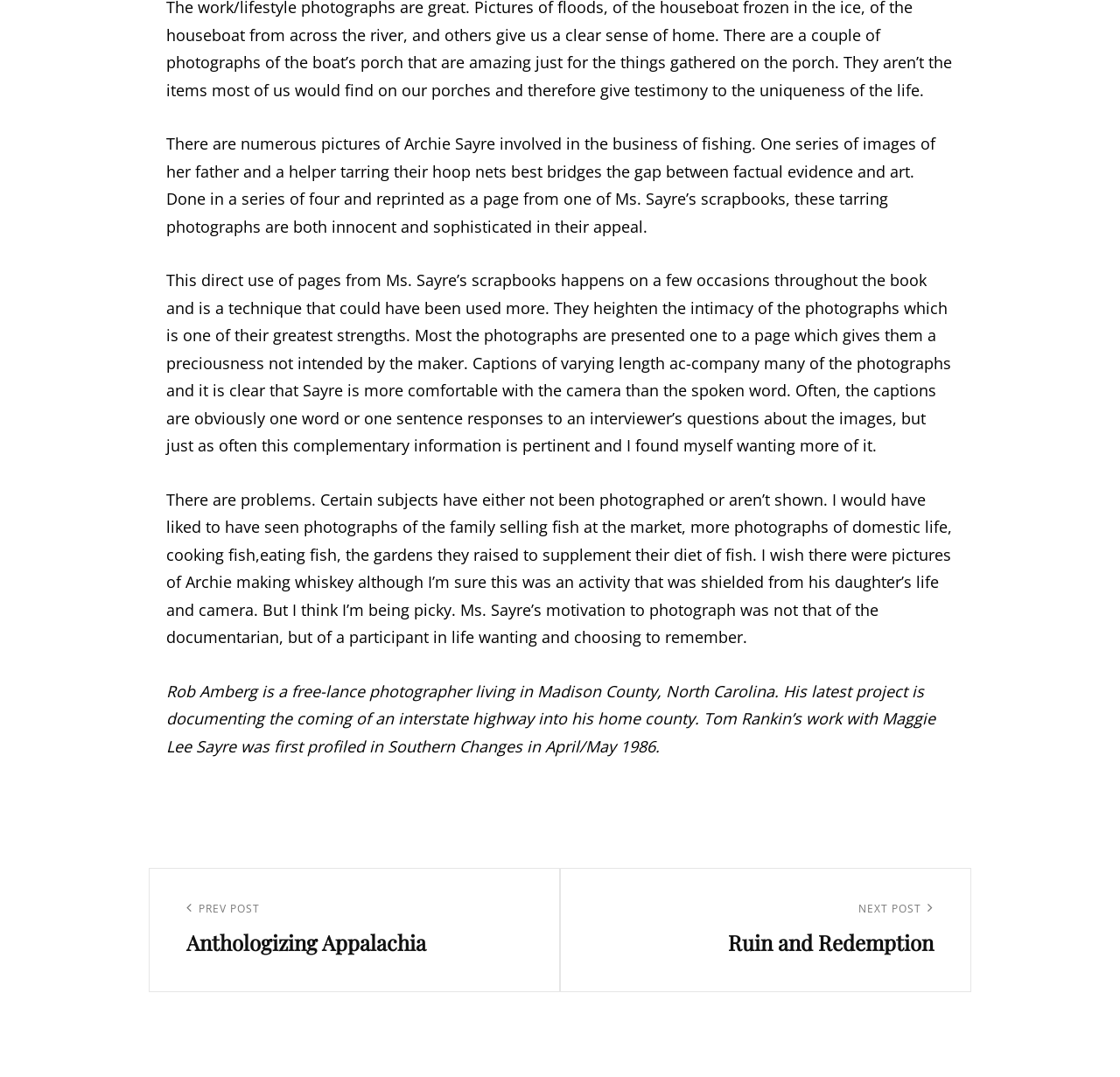Give the bounding box coordinates for this UI element: "Previous PostPrev Post Anthologizing Appalachia". The coordinates should be four float numbers between 0 and 1, arranged as [left, top, right, bottom].

[0.166, 0.835, 0.466, 0.892]